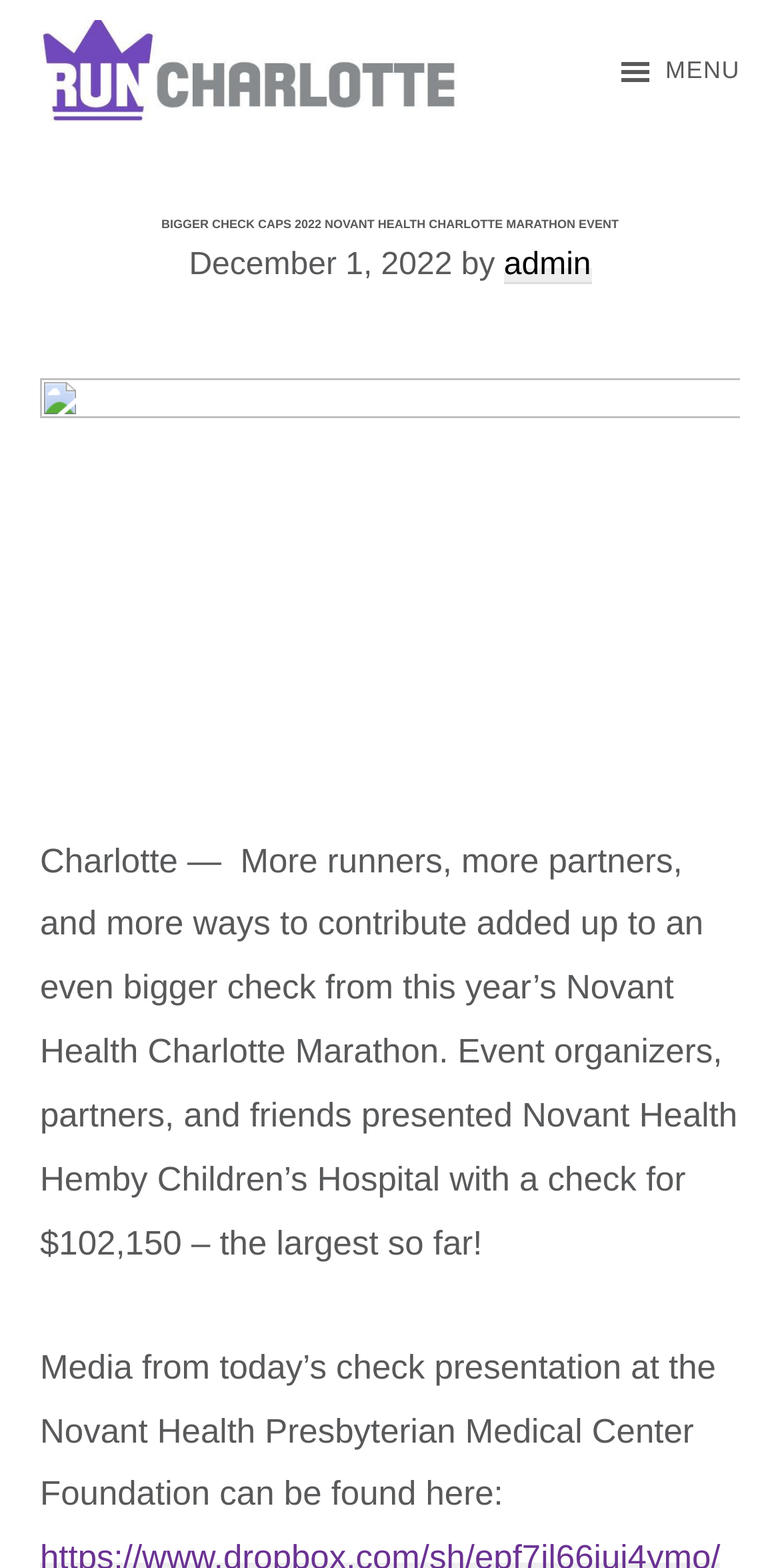For the given element description Menu, determine the bounding box coordinates of the UI element. The coordinates should follow the format (top-left x, top-left y, bottom-right x, bottom-right y) and be within the range of 0 to 1.

[0.789, 0.013, 0.949, 0.077]